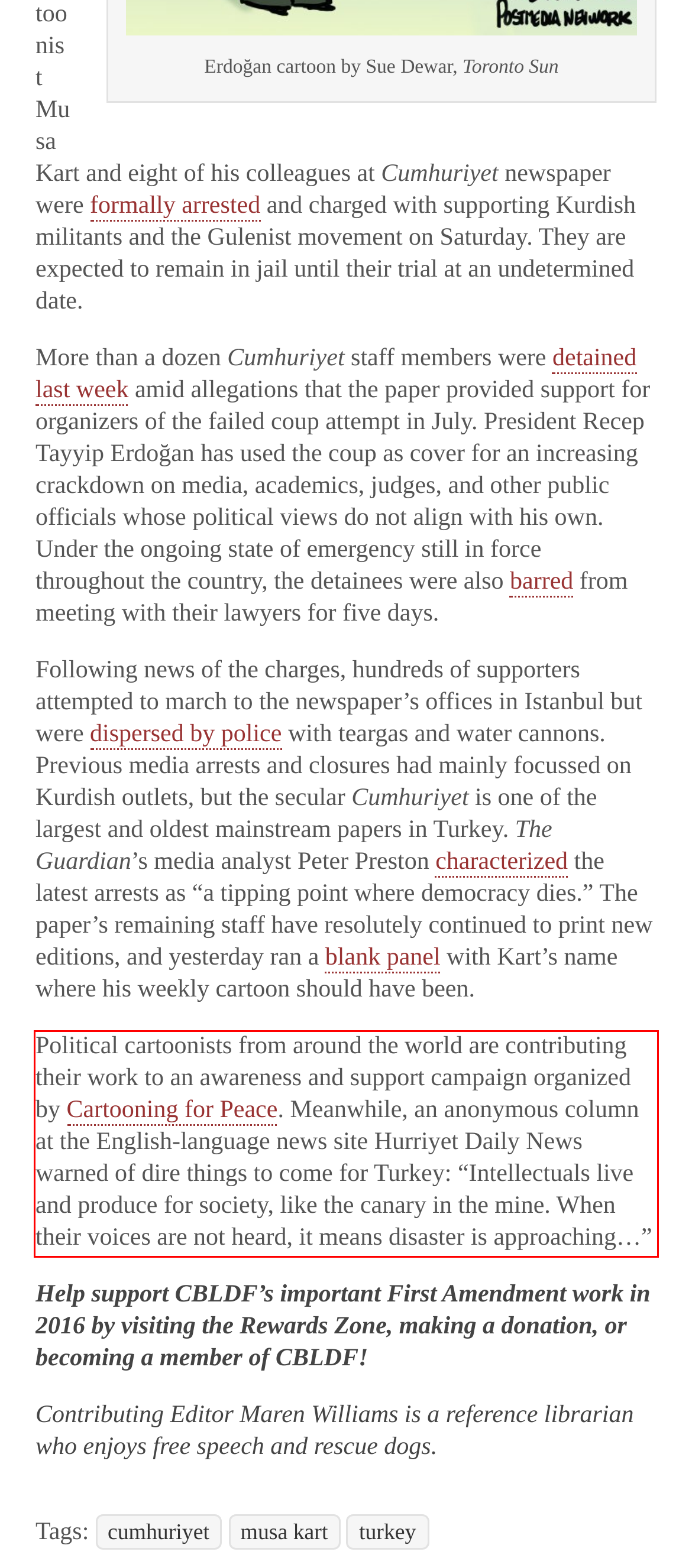There is a screenshot of a webpage with a red bounding box around a UI element. Please use OCR to extract the text within the red bounding box.

Political cartoonists from around the world are contributing their work to an awareness and support campaign organized by Cartooning for Peace. Meanwhile, an anonymous column at the English-language news site Hurriyet Daily News warned of dire things to come for Turkey: “Intellectuals live and produce for society, like the canary in the mine. When their voices are not heard, it means disaster is approaching…”